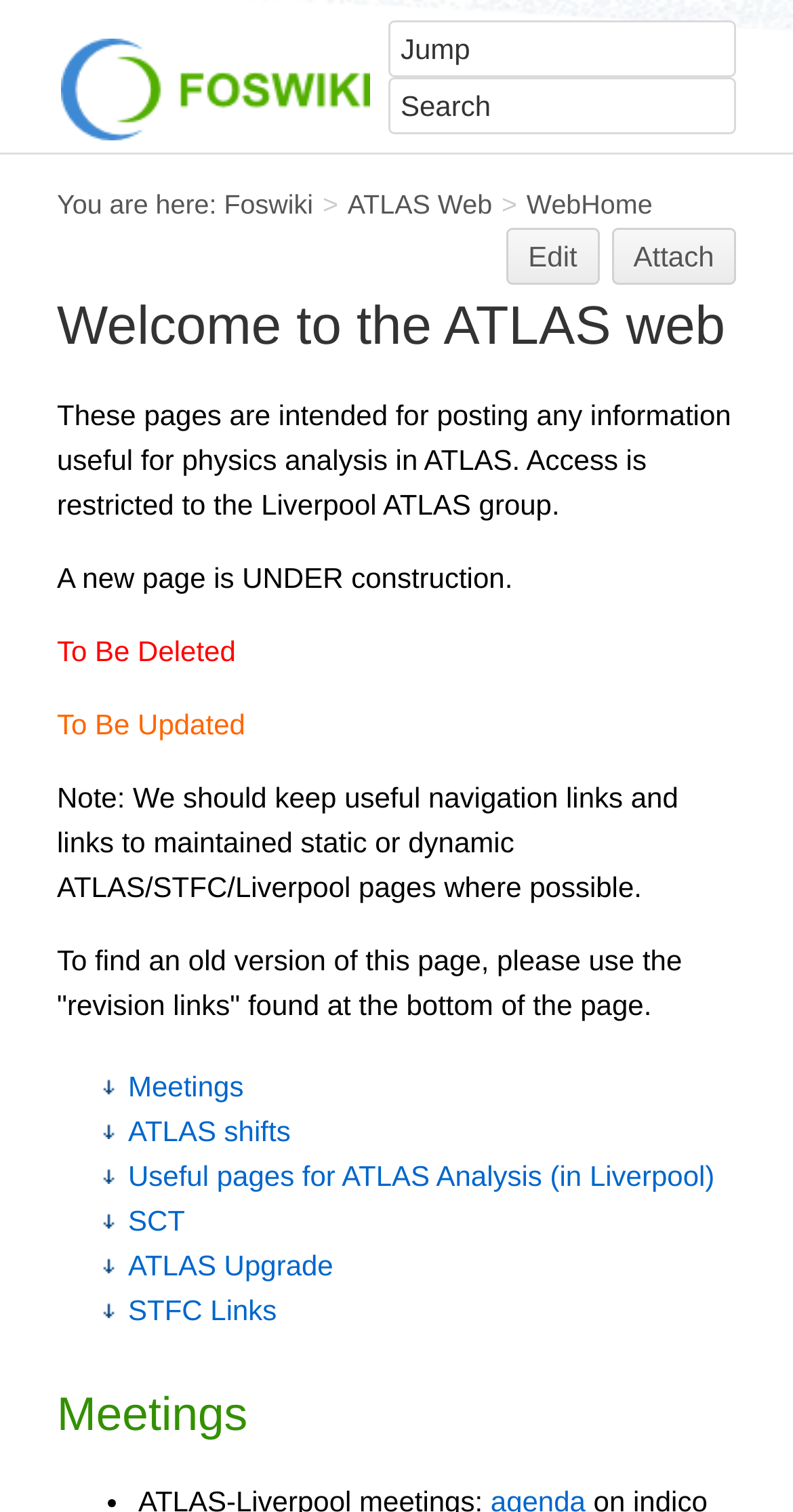Please identify the bounding box coordinates of the region to click in order to complete the task: "Search for a keyword". The coordinates must be four float numbers between 0 and 1, specified as [left, top, right, bottom].

[0.49, 0.013, 0.928, 0.051]